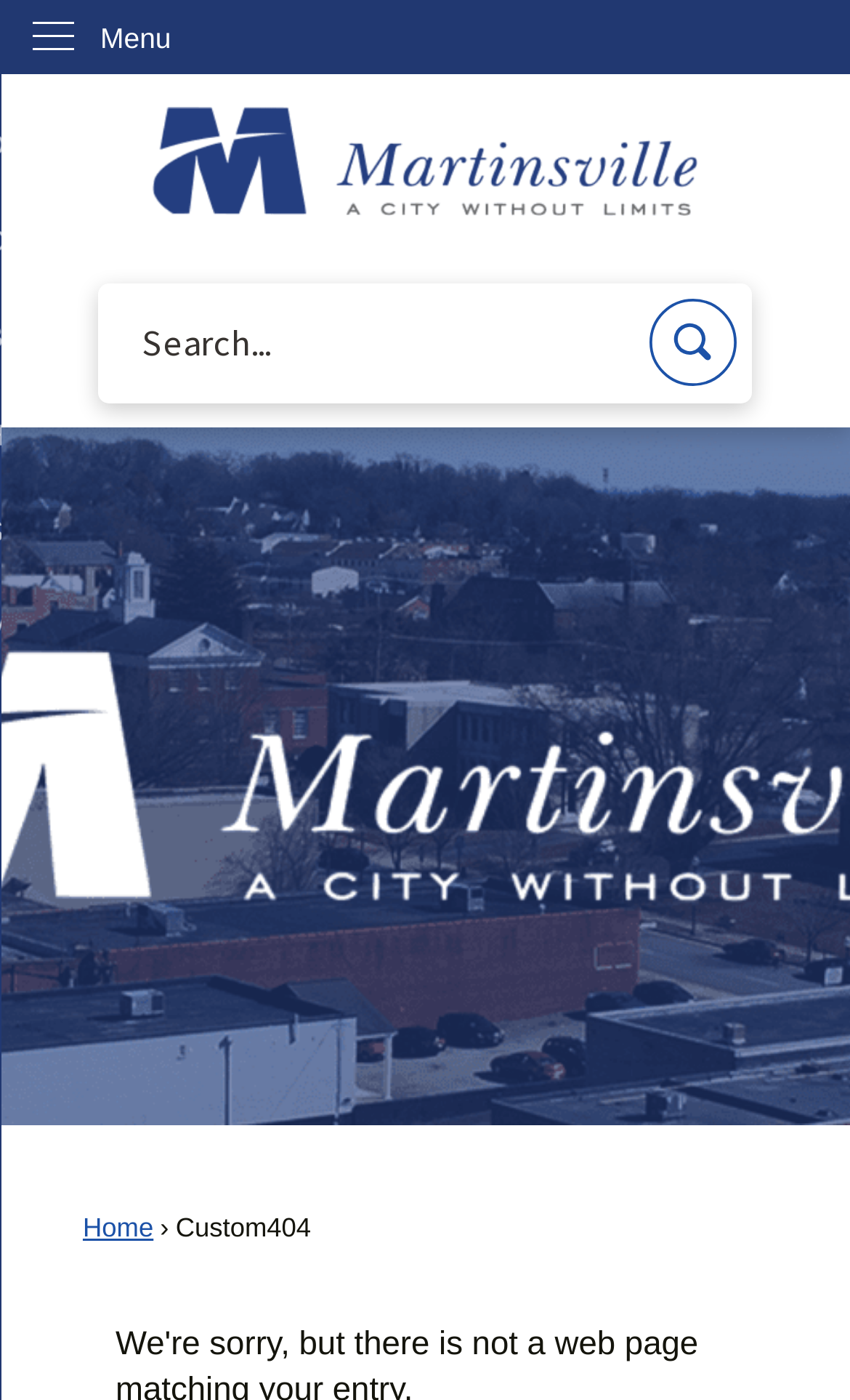Please provide a one-word or phrase answer to the question: 
What is the text on the link at the top-right corner?

Home Page